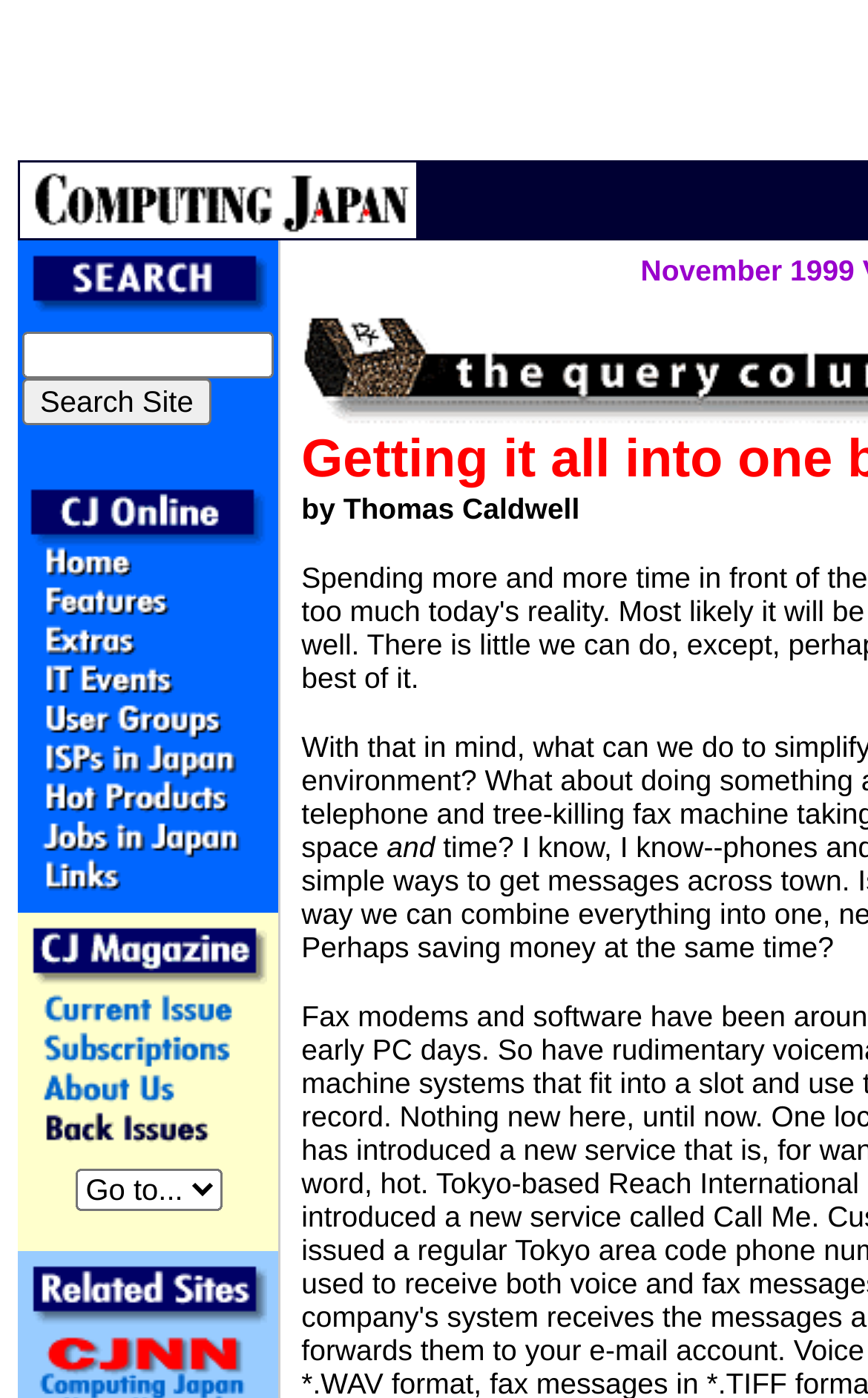Please reply with a single word or brief phrase to the question: 
How many image maps are there?

2